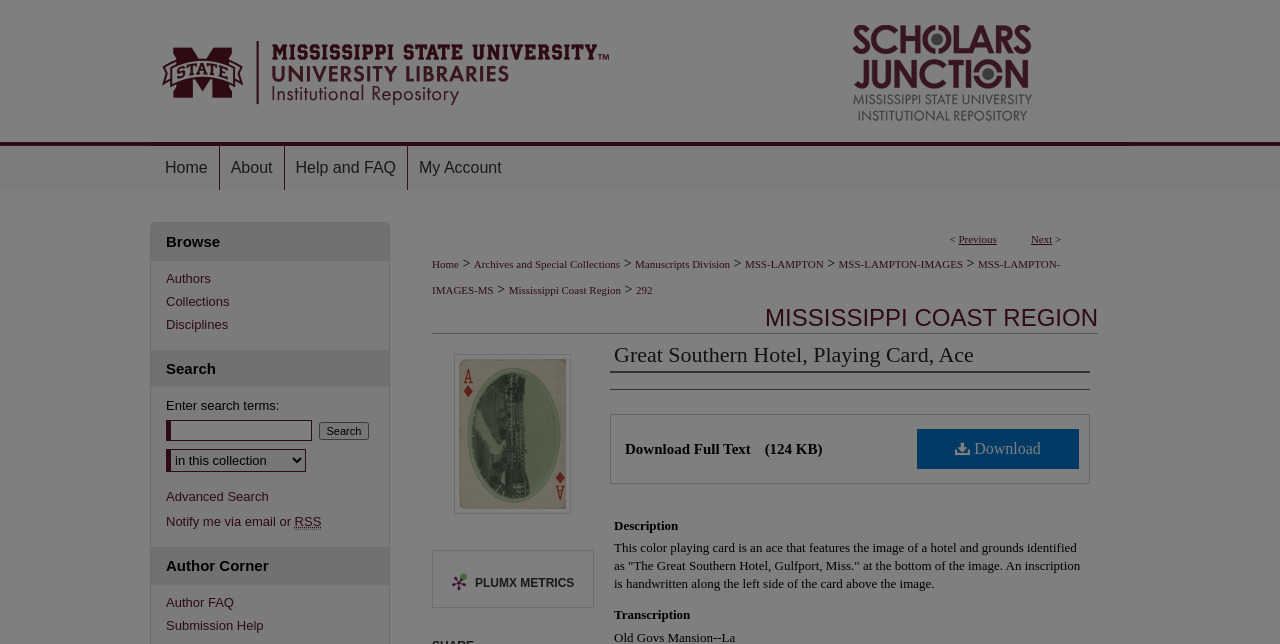Determine the title of the webpage and give its text content.

Great Southern Hotel, Playing Card, Ace